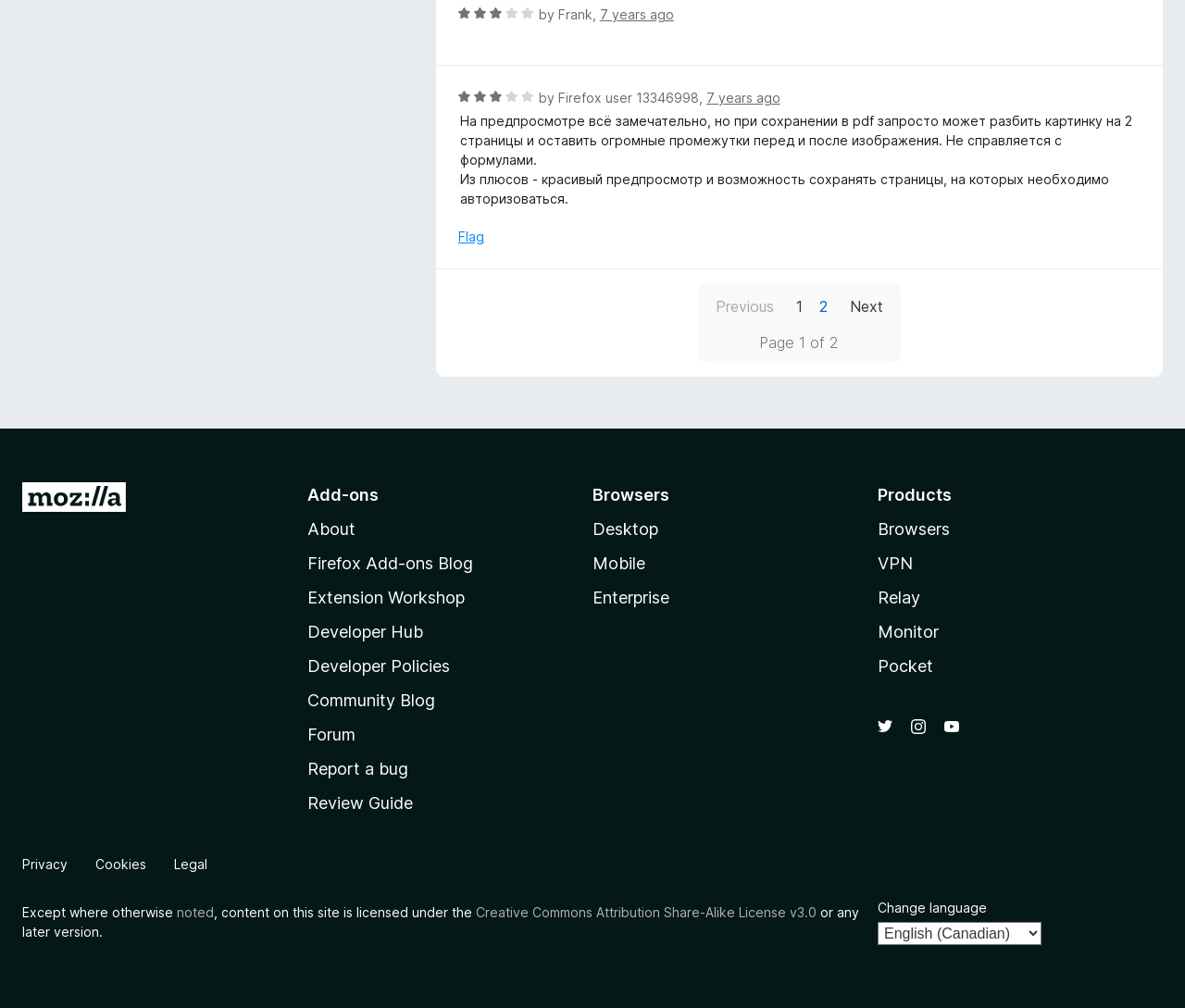Pinpoint the bounding box coordinates of the clickable area necessary to execute the following instruction: "Change language". The coordinates should be given as four float numbers between 0 and 1, namely [left, top, right, bottom].

[0.741, 0.914, 0.879, 0.937]